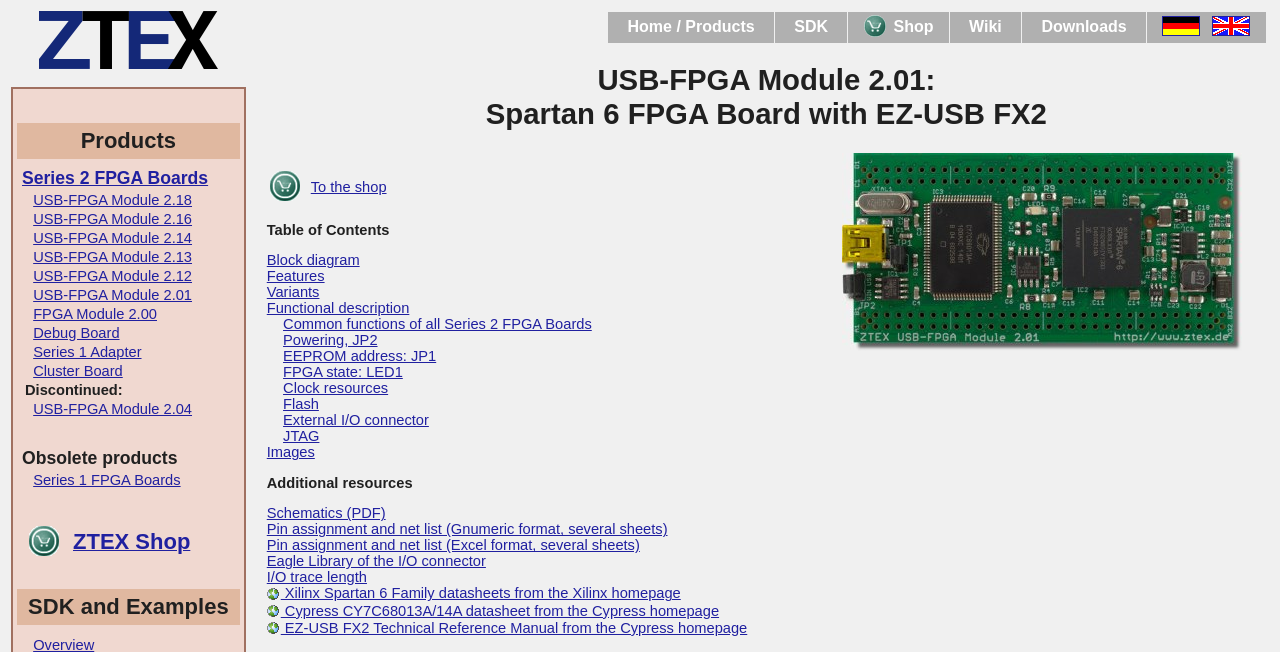Based on the provided description, "USB-FPGA Module 2.13", find the bounding box of the corresponding UI element in the screenshot.

[0.026, 0.381, 0.15, 0.406]